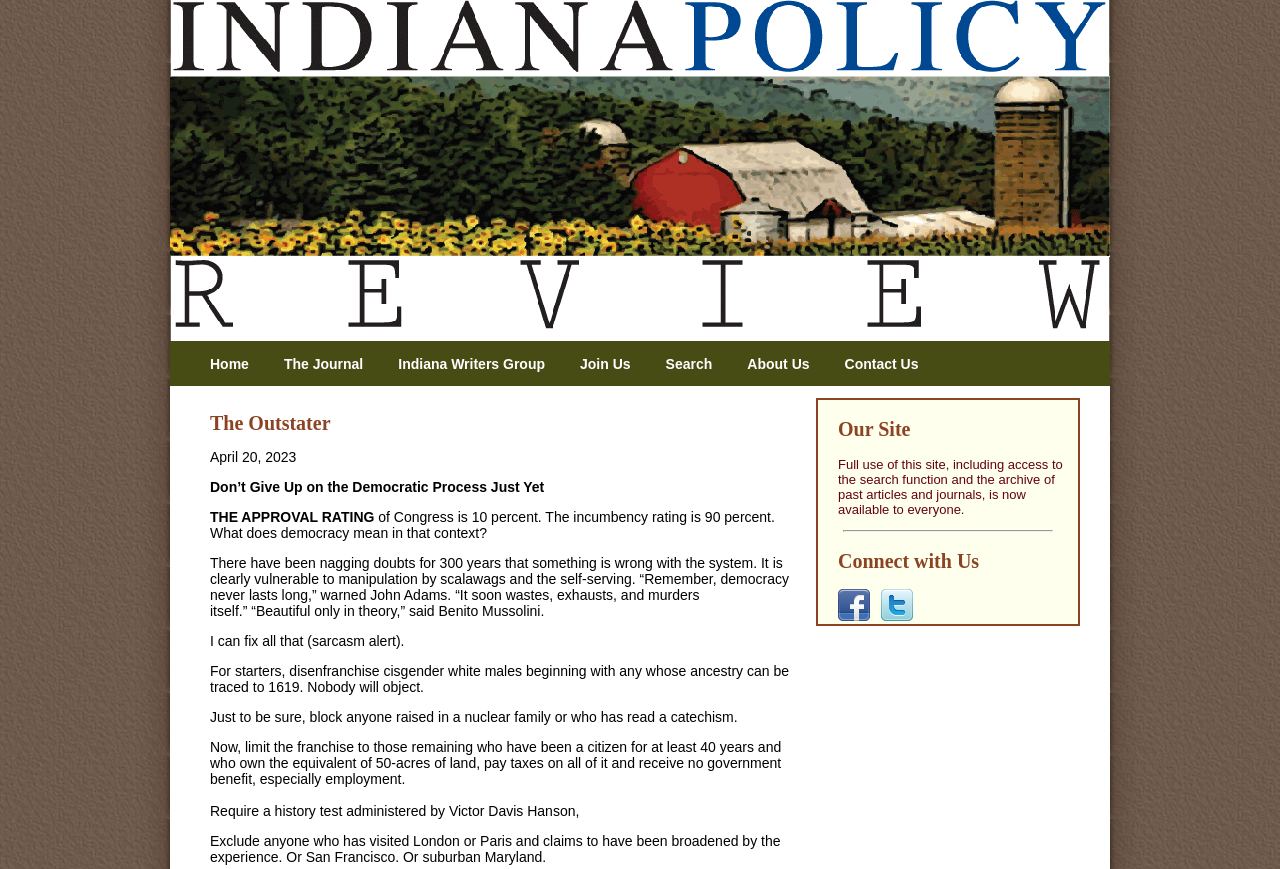Determine the bounding box coordinates of the UI element that matches the following description: "alt="Facebook"". The coordinates should be four float numbers between 0 and 1 in the format [left, top, right, bottom].

[0.655, 0.7, 0.68, 0.718]